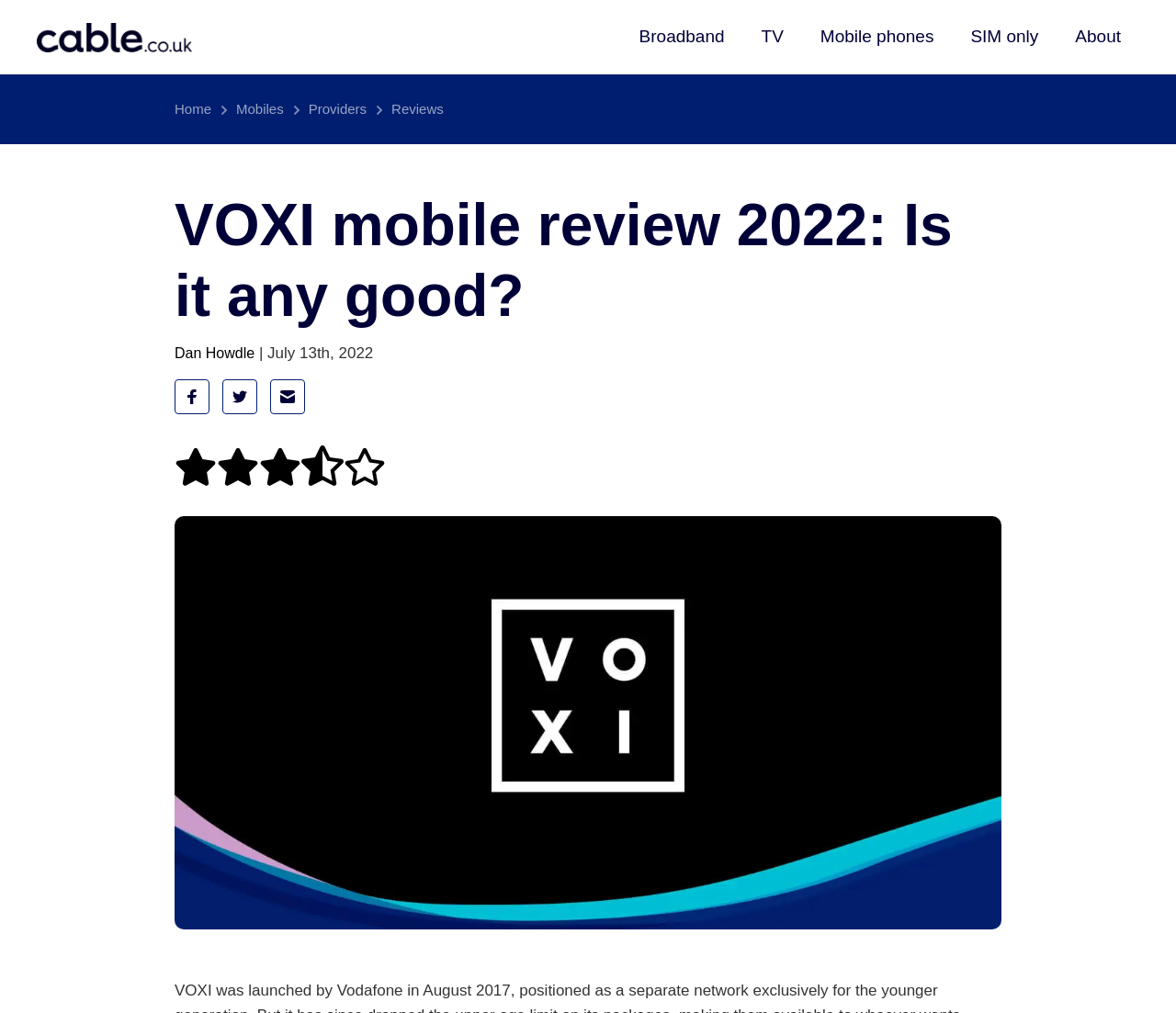Find the bounding box coordinates of the area to click in order to follow the instruction: "Share the article".

None